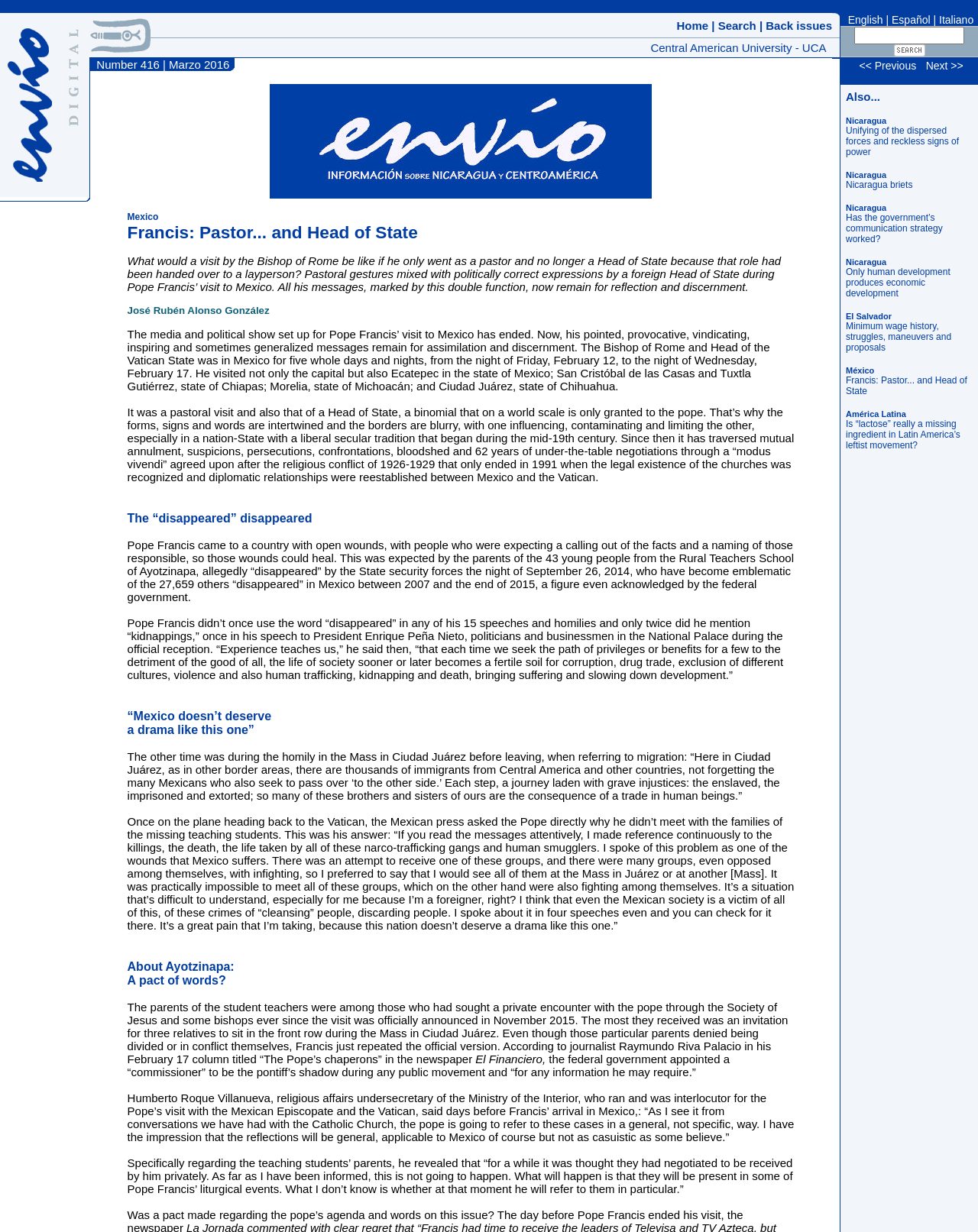Construct a thorough caption encompassing all aspects of the webpage.

The webpage is a digital magazine or journal, specifically the Revista Envío, which appears to be a monthly publication focused on analysis of Nicaragua and Central America. 

At the top of the page, there is a header section with a logo and a navigation menu. The logo is an image with the text "Envío" and "Digital" written next to it. The navigation menu consists of links to "Home", "Search", and "Back issues".

Below the header, there is a section with a title "Central American University - UCA" and a series of images. 

The main content of the page is an article titled "Francis: Pastor... and Head of State". The article is divided into several sections, each with its own heading and paragraphs of text. The text discusses Pope Francis' visit to Mexico, his messages, and the country's problems, including the disappearance of 43 young people from the Rural Teachers School of Ayotzinapa. 

Throughout the article, there are several images, including an advertisement labeled "Anuncio". The article also includes quotes from Pope Francis and others, as well as references to specific events and speeches.

At the bottom of the page, there is a footer section with a series of small images and a table with some text.